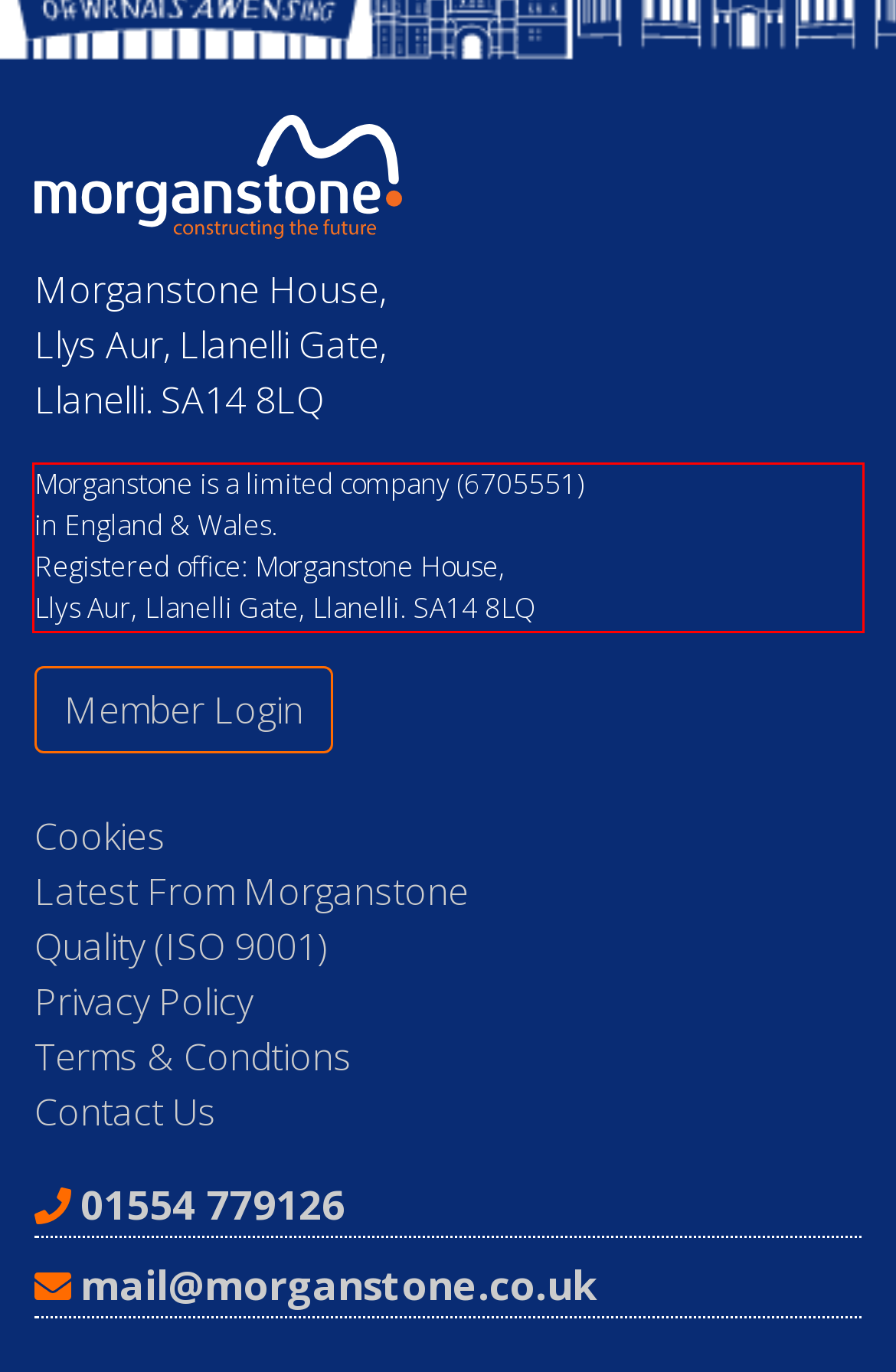Examine the screenshot of the webpage, locate the red bounding box, and generate the text contained within it.

Morganstone is a limited company (6705551) in England & Wales. Registered office: Morganstone House, Llys Aur, Llanelli Gate, Llanelli. SA14 8LQ